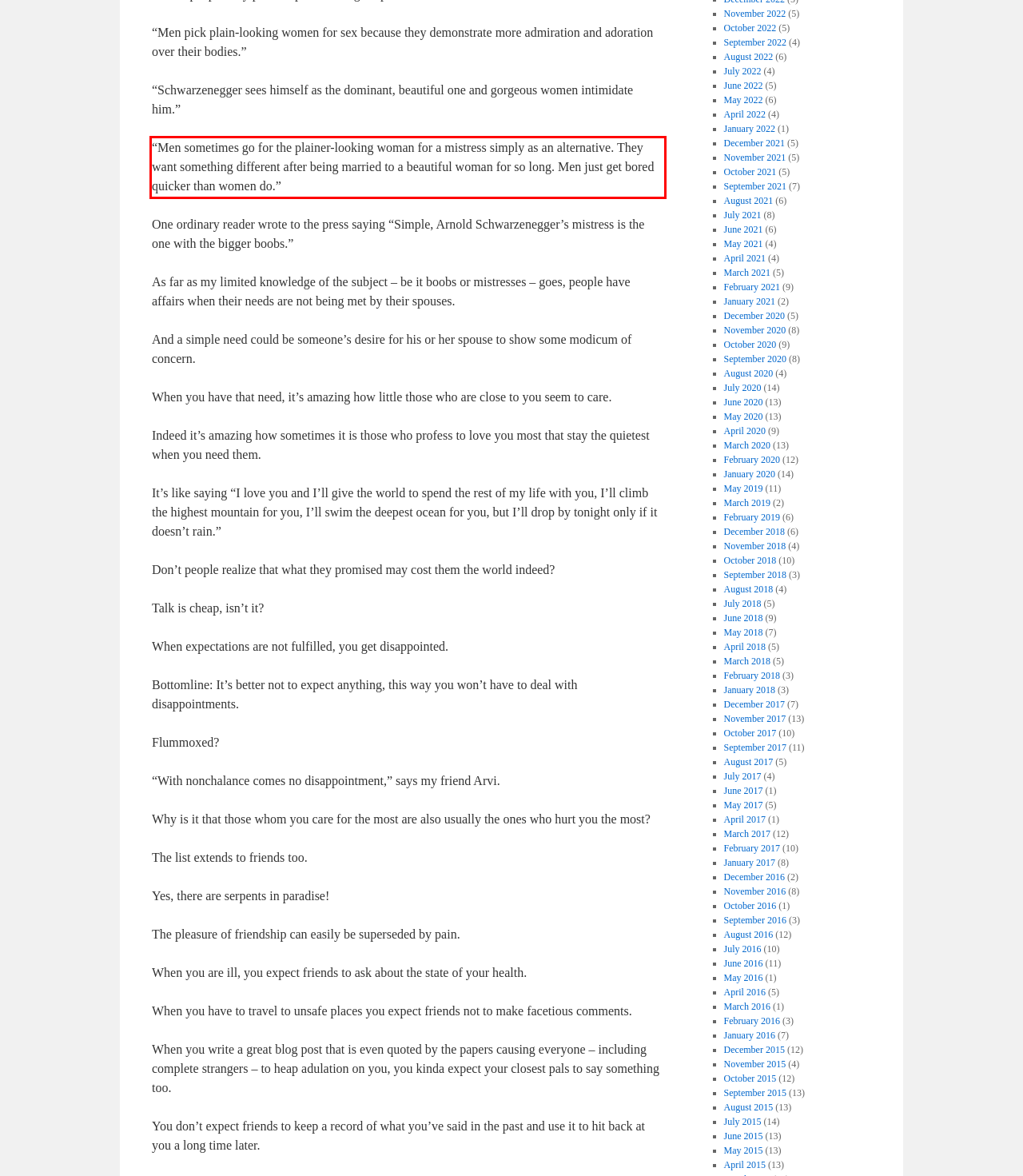Please extract the text content from the UI element enclosed by the red rectangle in the screenshot.

“Men sometimes go for the plainer-looking woman for a mistress simply as an alternative. They want something different after being married to a beautiful woman for so long. Men just get bored quicker than women do.”